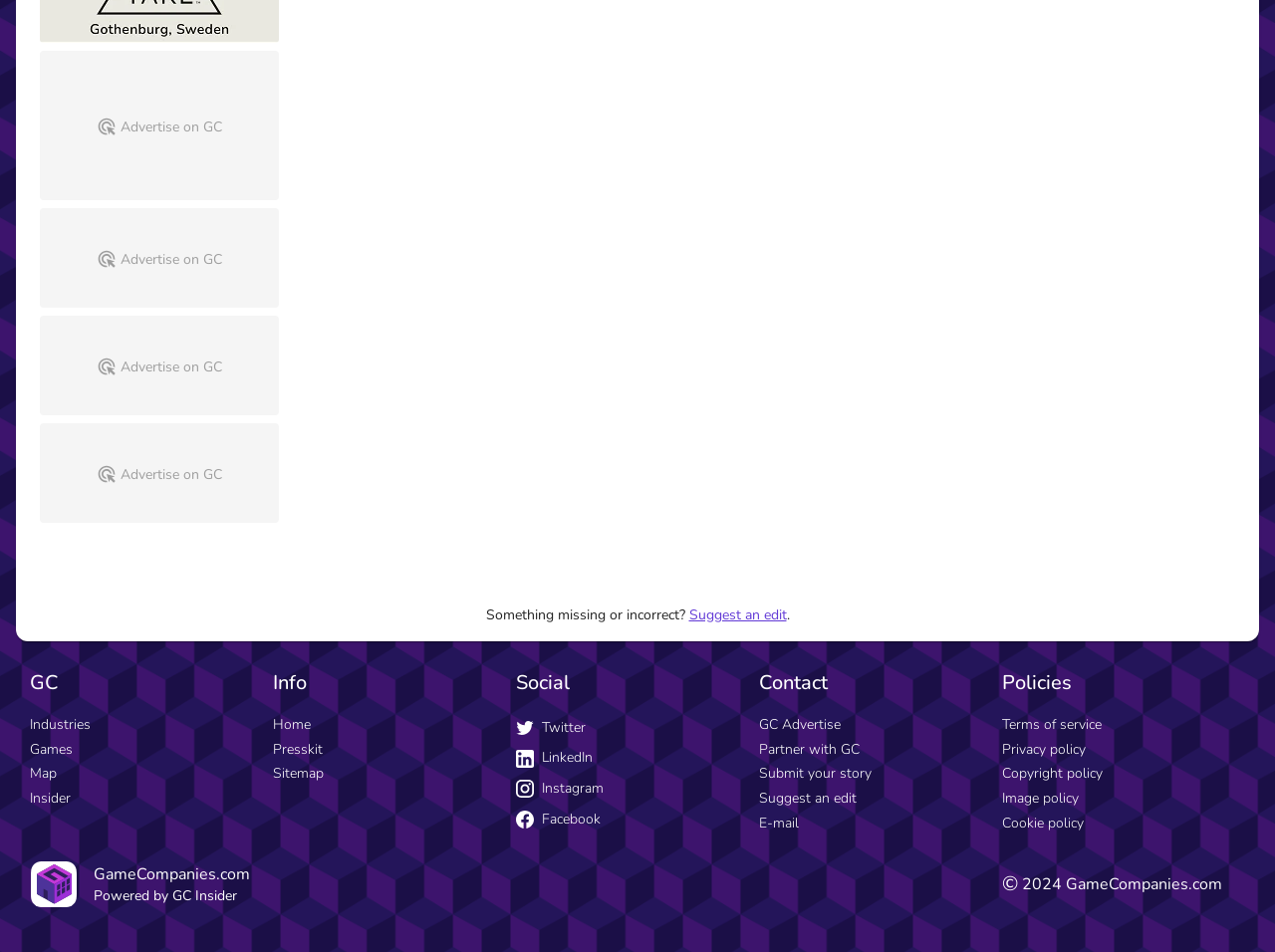Given the element description "Image policy", identify the bounding box of the corresponding UI element.

[0.786, 0.829, 0.846, 0.85]